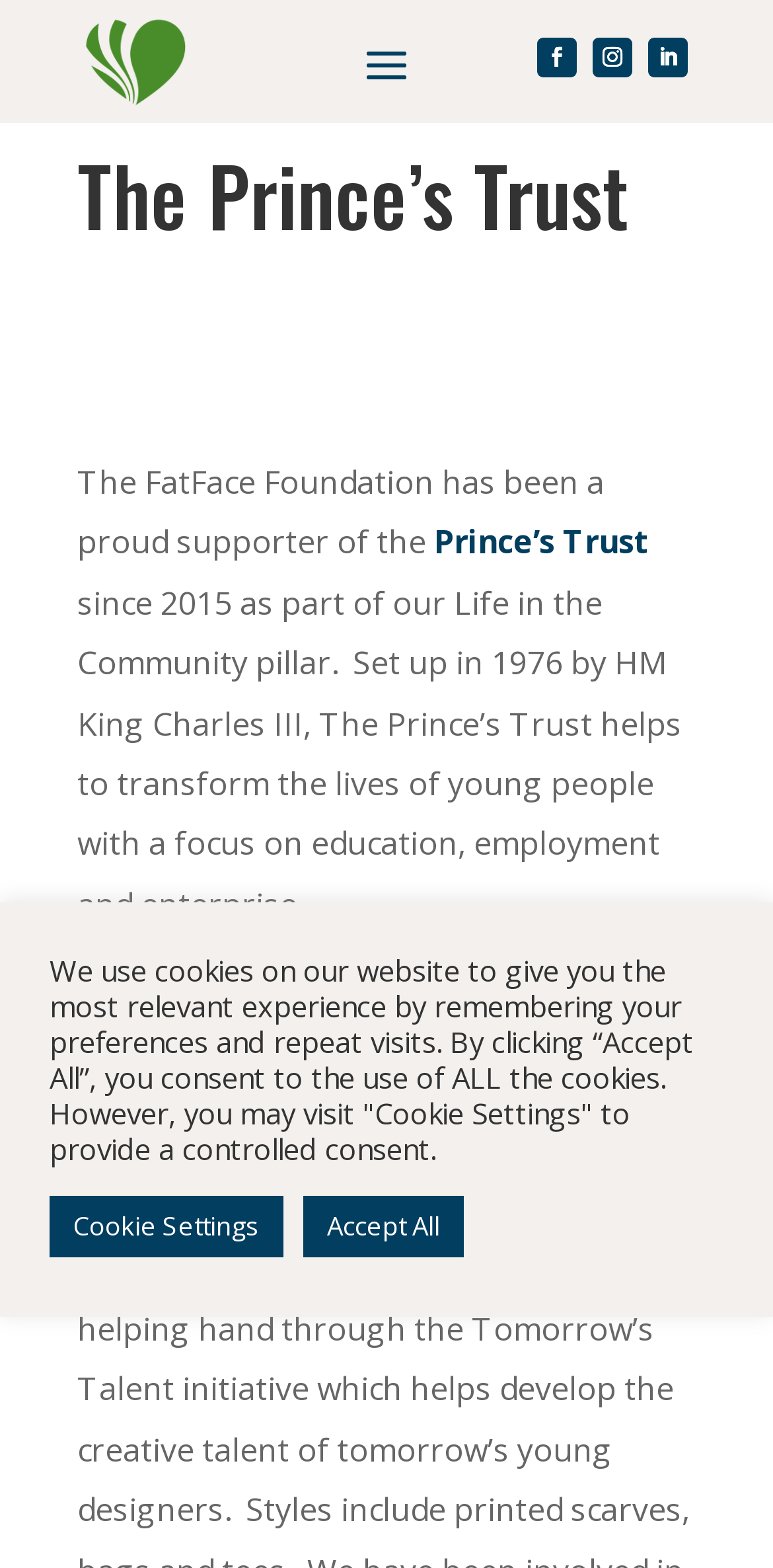Given the description "Follow", determine the bounding box of the corresponding UI element.

[0.767, 0.024, 0.818, 0.049]